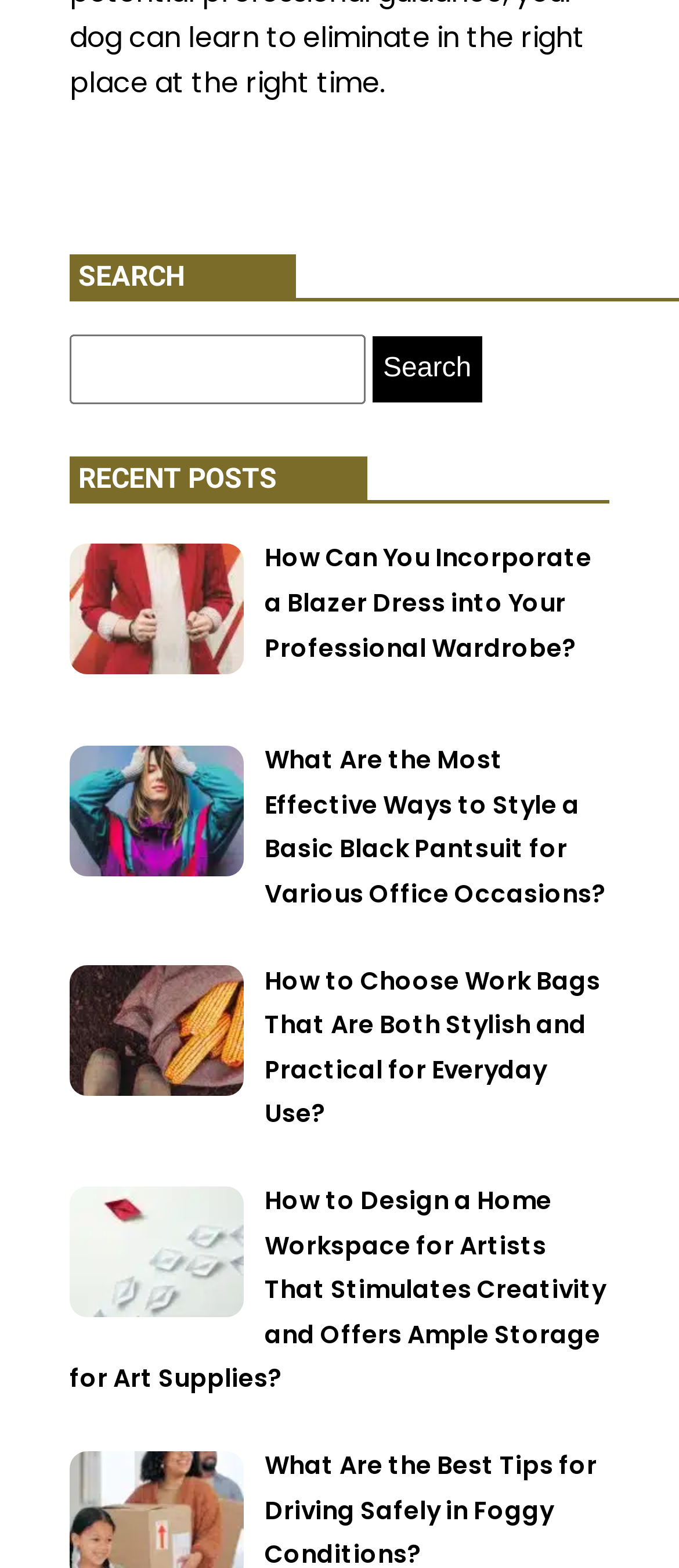What is the general topic of the webpage?
Use the information from the image to give a detailed answer to the question.

The webpage appears to be focused on fashion and work-related topics, as evidenced by the links under 'RECENT POSTS' discussing professional attire and workspaces.